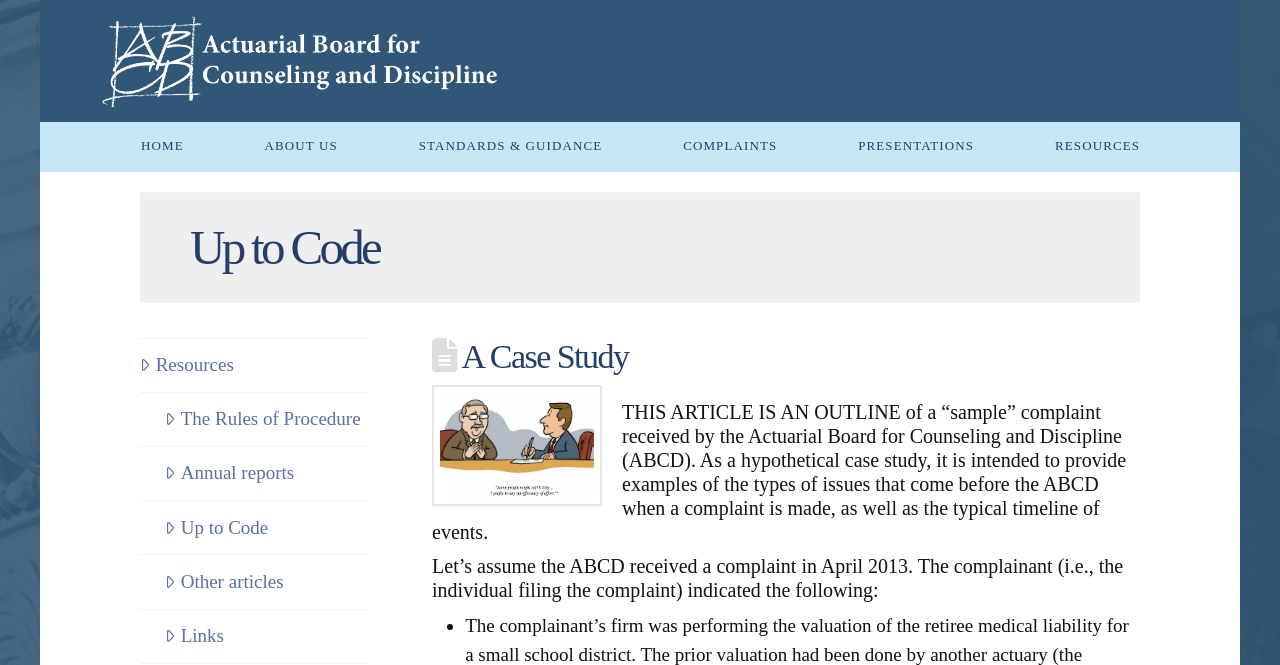Determine the bounding box coordinates of the clickable element to complete this instruction: "read about the organization". Provide the coordinates in the format of four float numbers between 0 and 1, [left, top, right, bottom].

[0.175, 0.183, 0.295, 0.258]